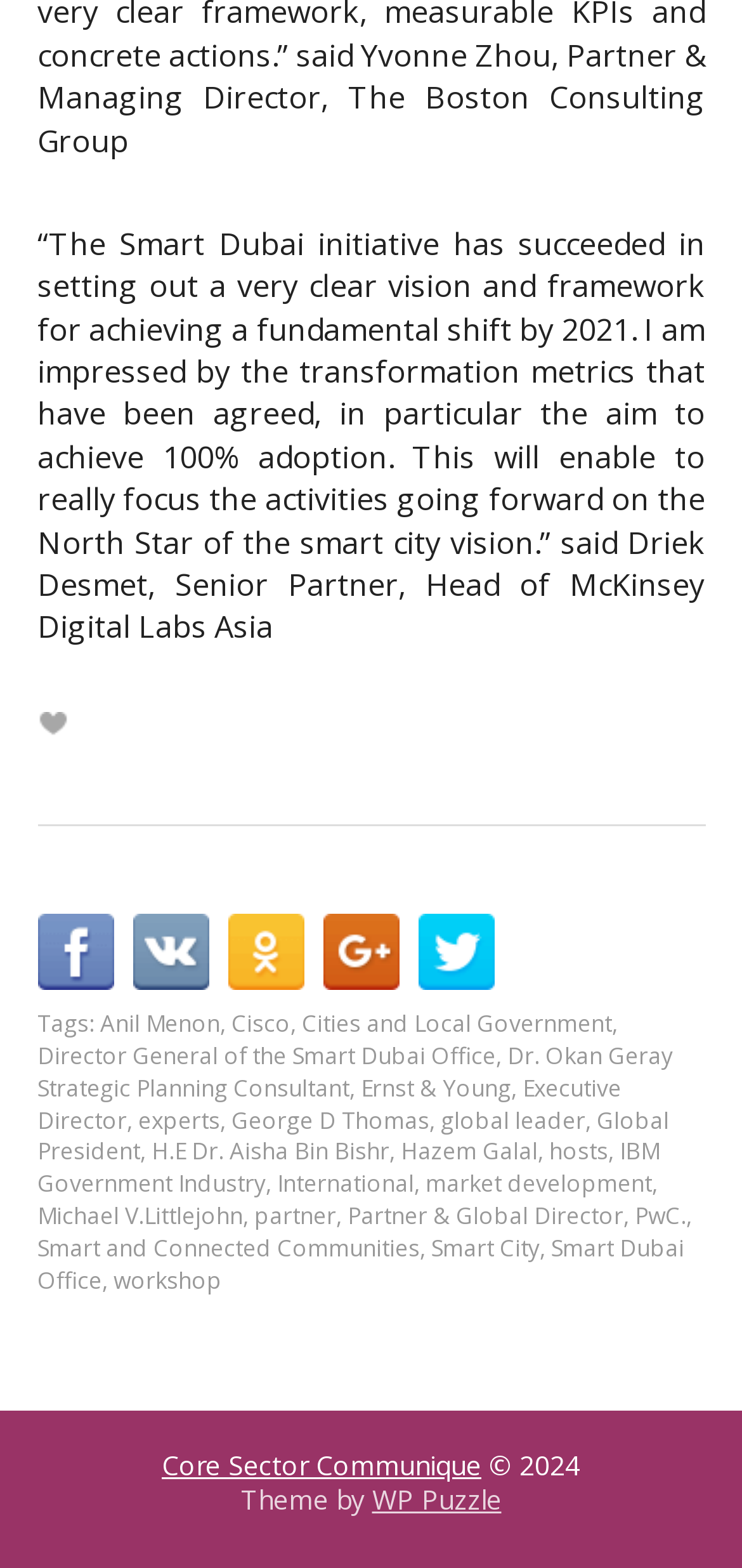Please analyze the image and give a detailed answer to the question:
What is the quote about Smart Dubai initiative?

The quote is from Driek Desmet, Senior Partner, Head of McKinsey Digital Labs Asia, and it talks about the Smart Dubai initiative setting out a clear vision and framework for achieving a fundamental shift by 2021.